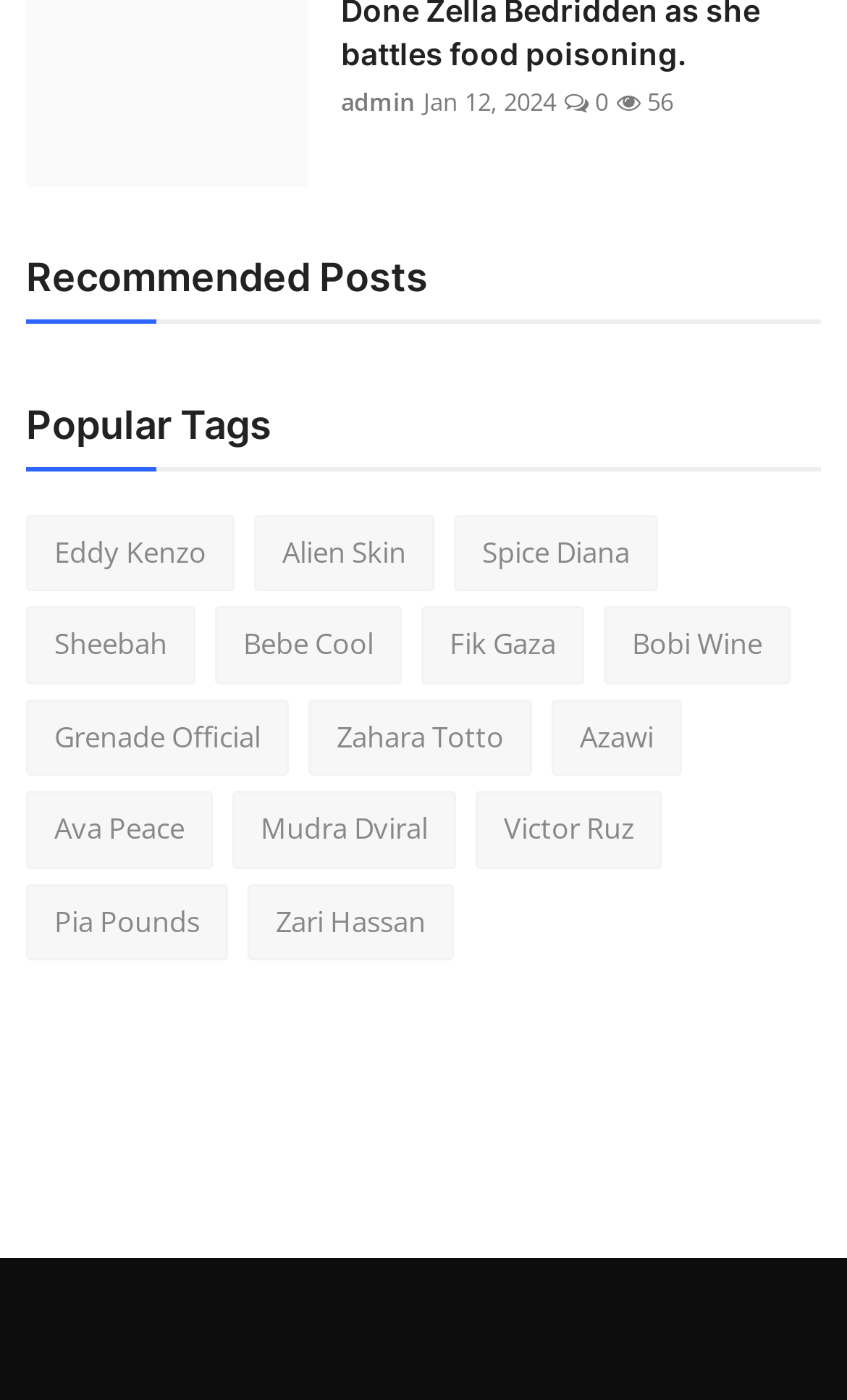Look at the image and write a detailed answer to the question: 
How many links are on the page?

I counted the total number of link elements on the page, including those under 'Recommended Posts' and 'Popular Tags'.